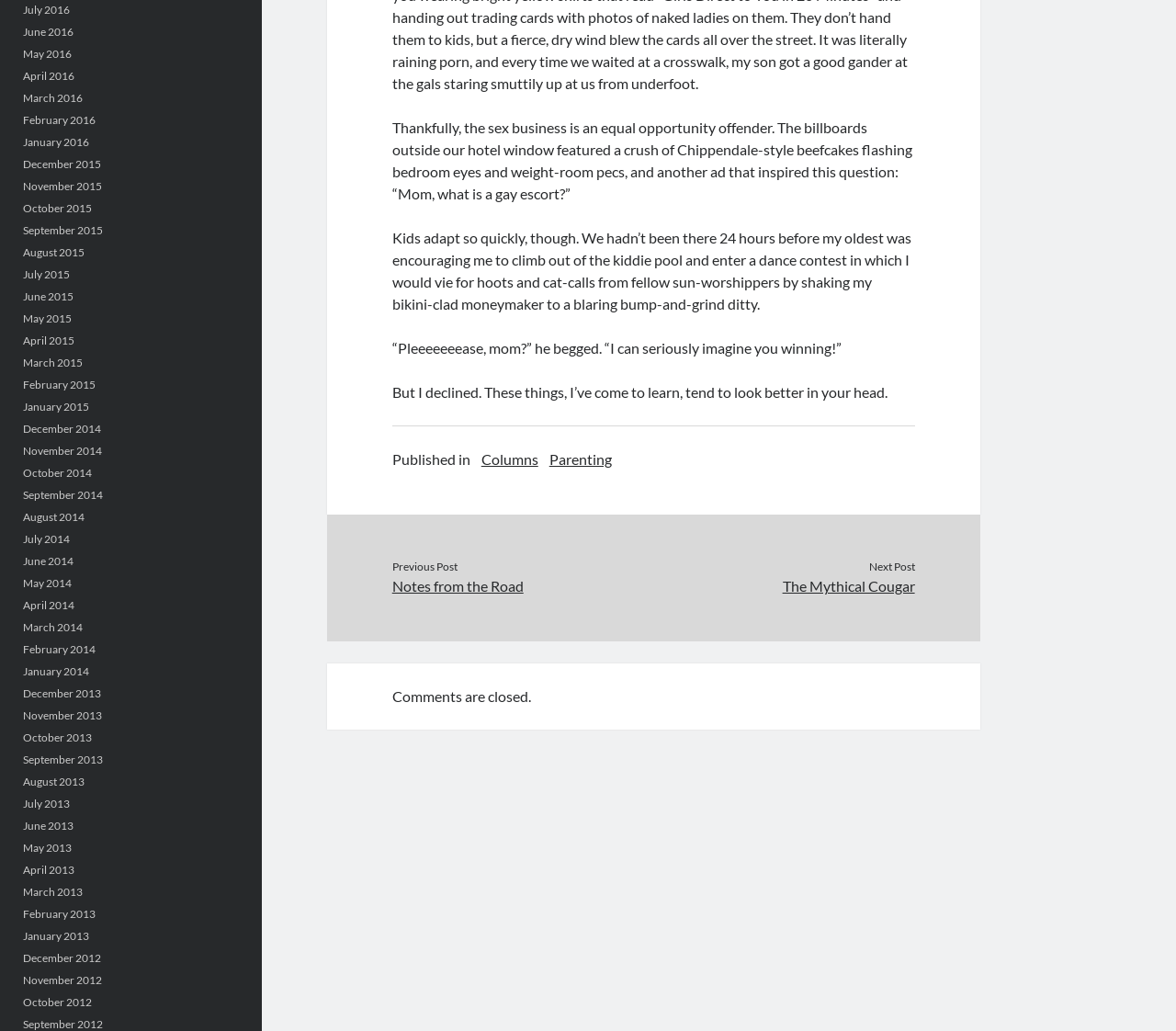What is the topic of the article?
Look at the webpage screenshot and answer the question with a detailed explanation.

I inferred this answer by looking at the links 'Columns' and 'Parenting' which are categorized under 'Published in', suggesting that the article is a parenting column.